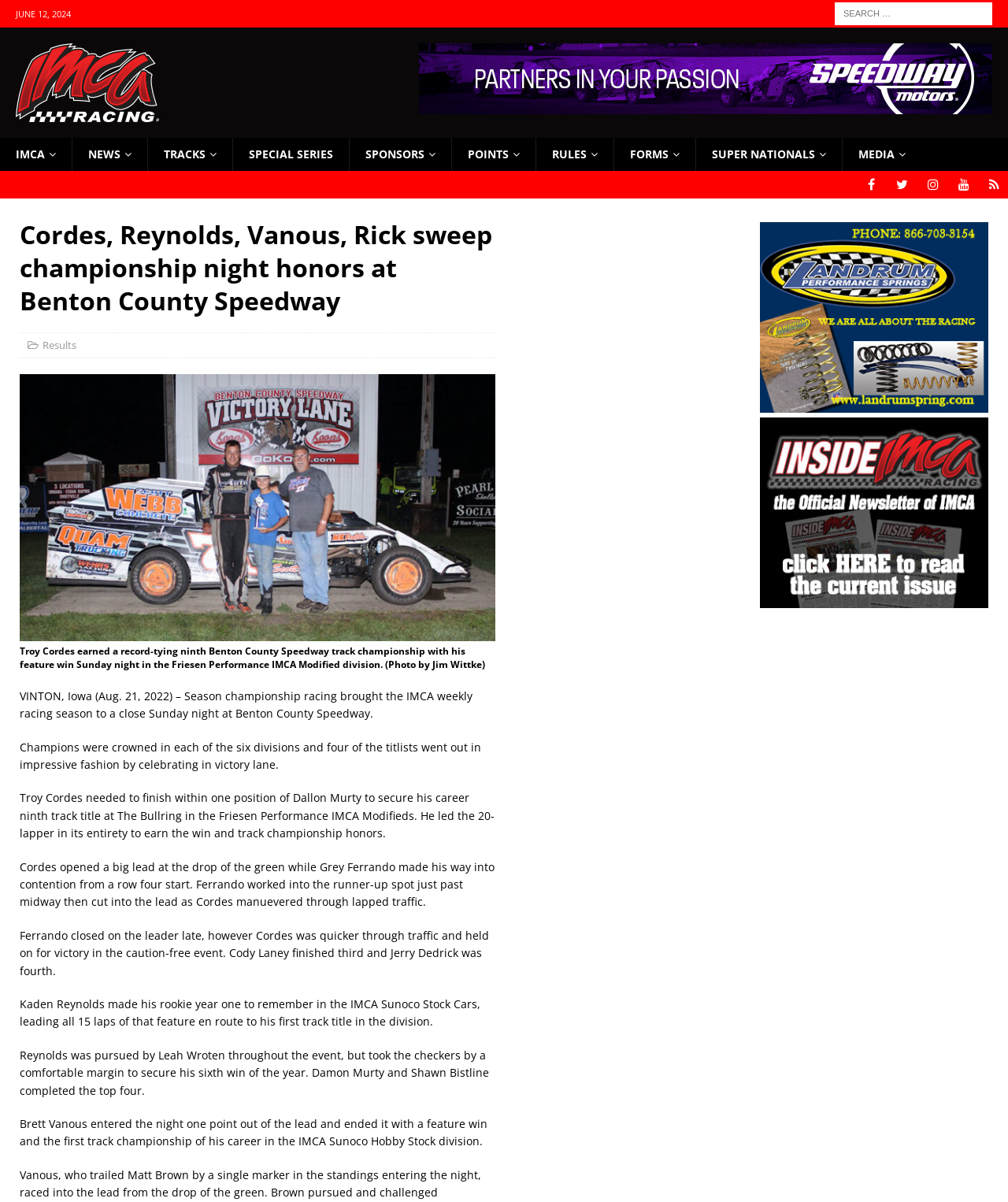Identify and provide the text of the main header on the webpage.

Cordes, Reynolds, Vanous, Rick sweep championship night honors at Benton County Speedway